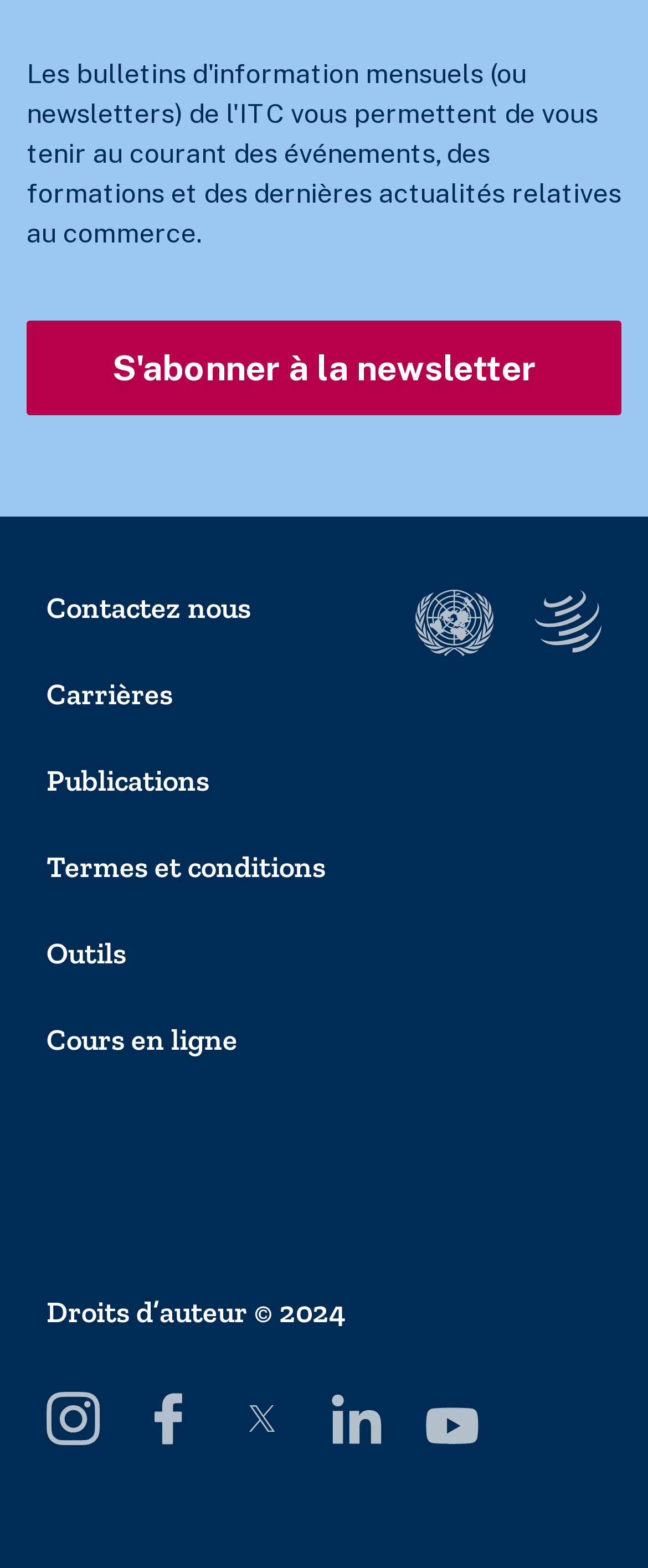Can you provide the bounding box coordinates for the element that should be clicked to implement the instruction: "Take an online course"?

[0.072, 0.652, 0.928, 0.675]